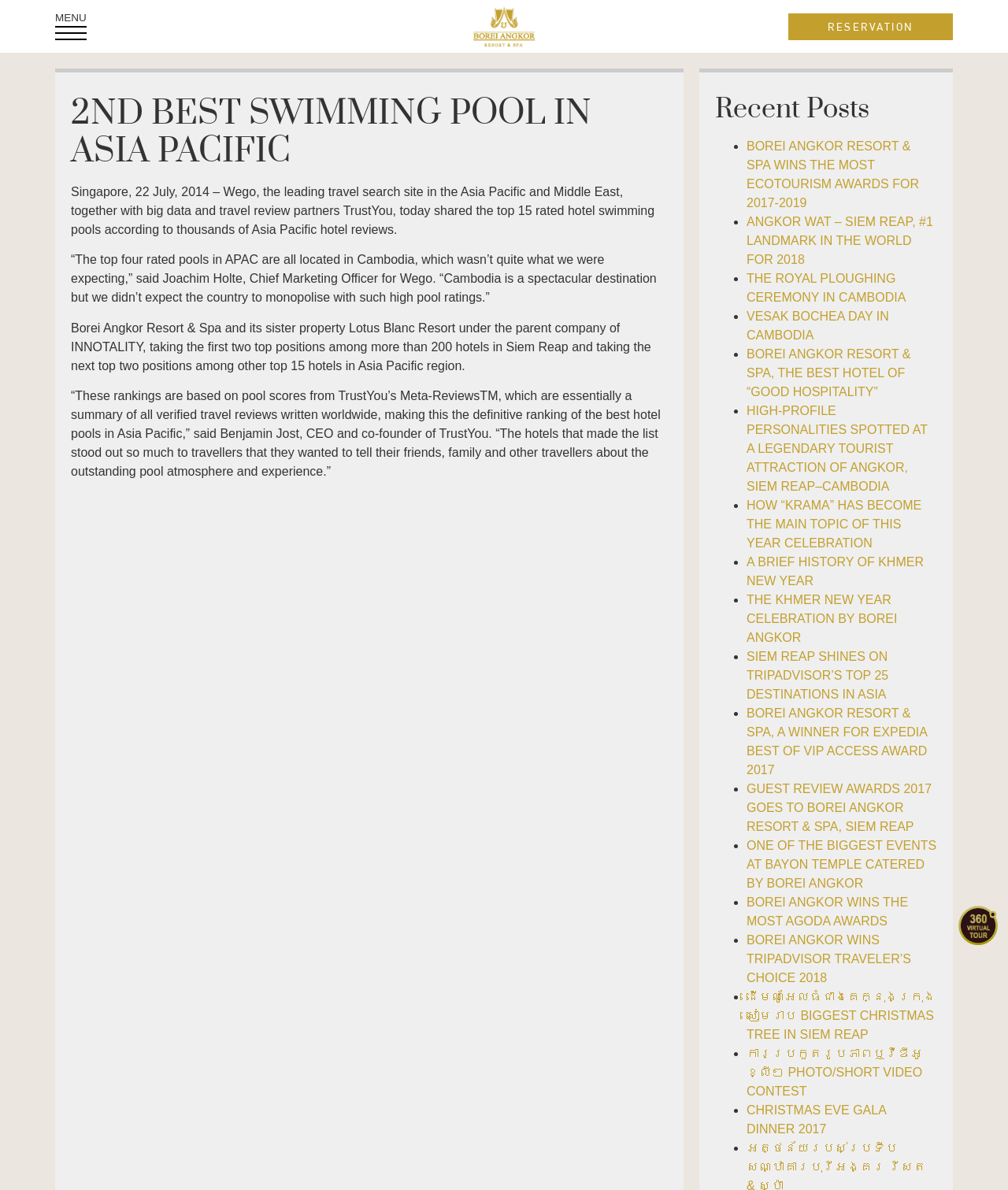Can you provide the bounding box coordinates for the element that should be clicked to implement the instruction: "Click on 'What is a CMS?'"?

None